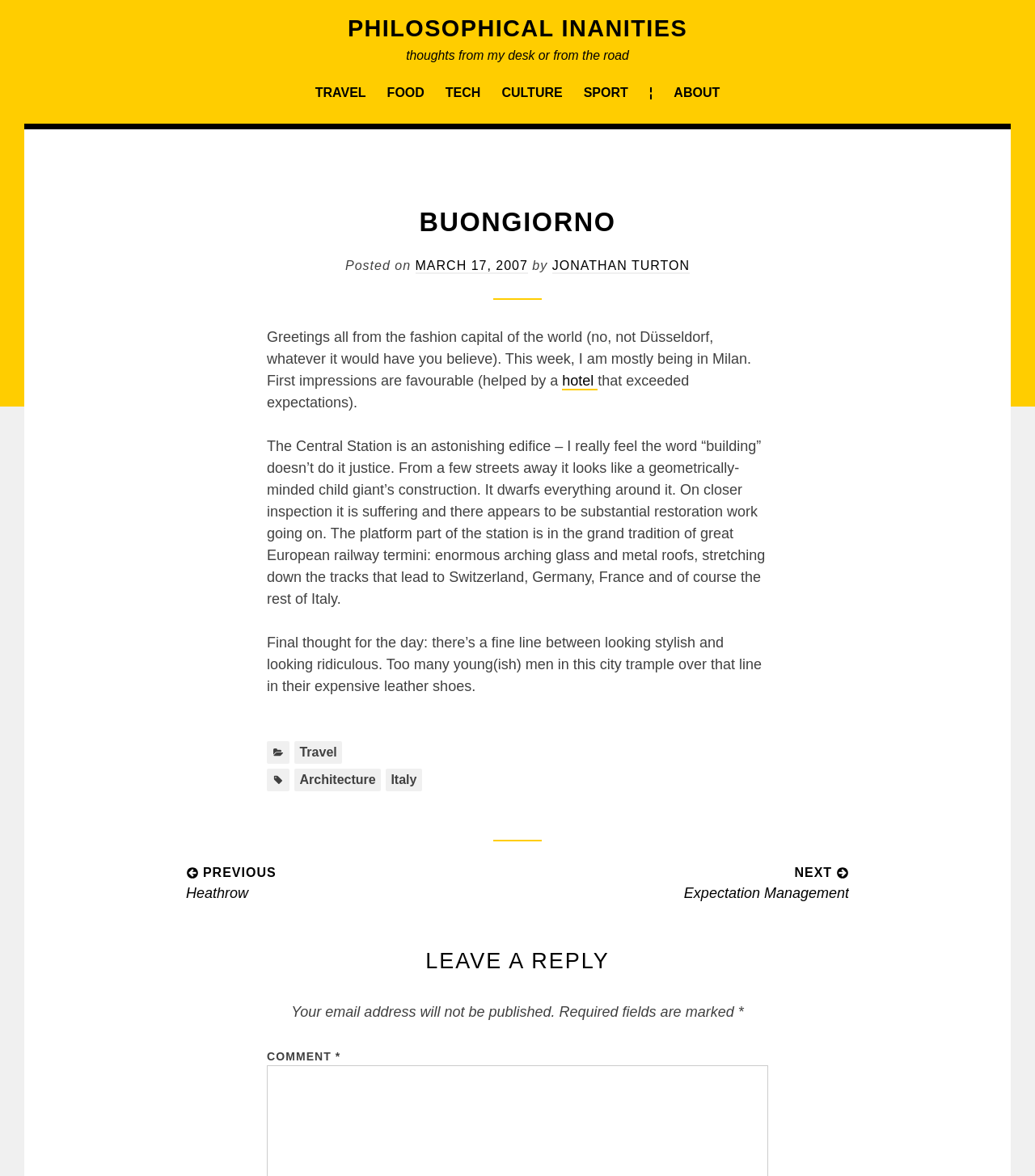Please answer the following question using a single word or phrase: 
What is the name of the author of the current post?

JONATHAN TURTON